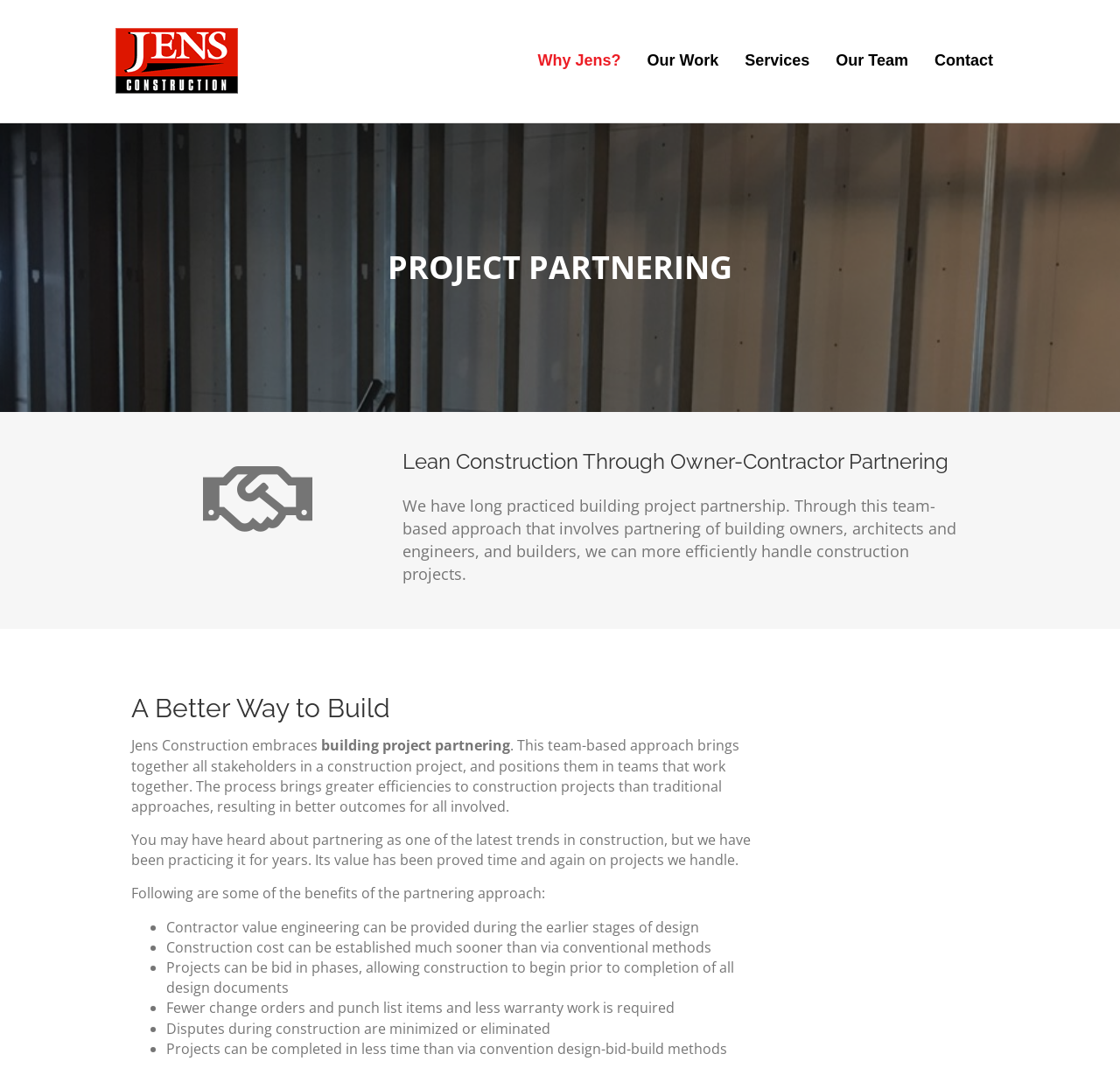Illustrate the webpage's structure and main components comprehensively.

The webpage is about Project Partnering, specifically Lean Construction Through Owner-Contractor Partnering, offered by Jen's Construction. At the top-left corner, there is a logo of Jen's Construction, accompanied by a link to the company's homepage. 

Below the logo, there is a navigation menu with five links: "Why Jens?", "Our Work", "Services", "Our Team", and "Contact". 

The main content of the webpage is divided into sections. The first section has a heading "PROJECT PARTNERING" and a subheading "Lean Construction Through Owner-Contractor Partnering". Below the subheading, there is a paragraph explaining the benefits of project partnering, which involves collaboration between building owners, architects, engineers, and builders to efficiently handle construction projects.

The next section has a heading "A Better Way to Build" and explains how Jen's Construction has been practicing project partnering for years, resulting in better outcomes for all involved. 

Following this, there is a list of benefits of the partnering approach, including contractor value engineering, establishing construction cost sooner, bidding projects in phases, fewer change orders, minimized disputes, and completing projects in less time. Each benefit is marked with a bullet point.